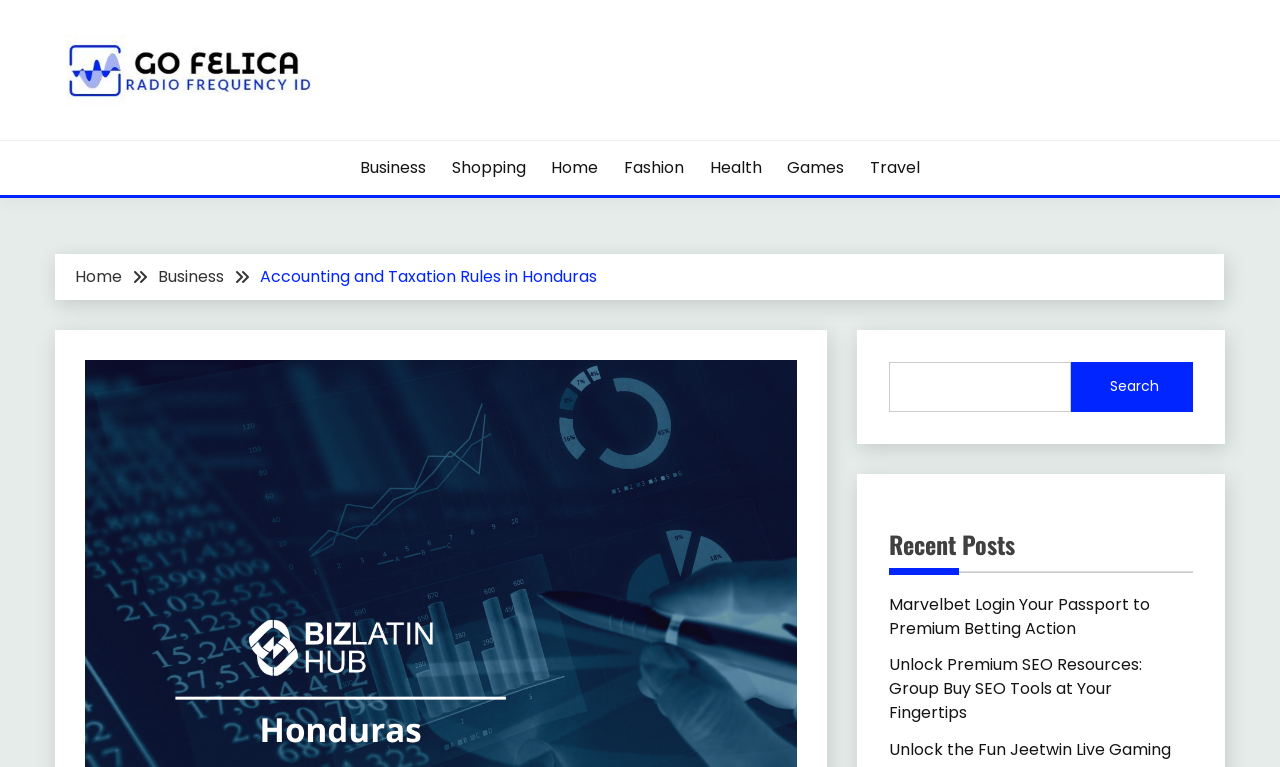What is the name of the website?
Please use the image to provide a one-word or short phrase answer.

Go Felica